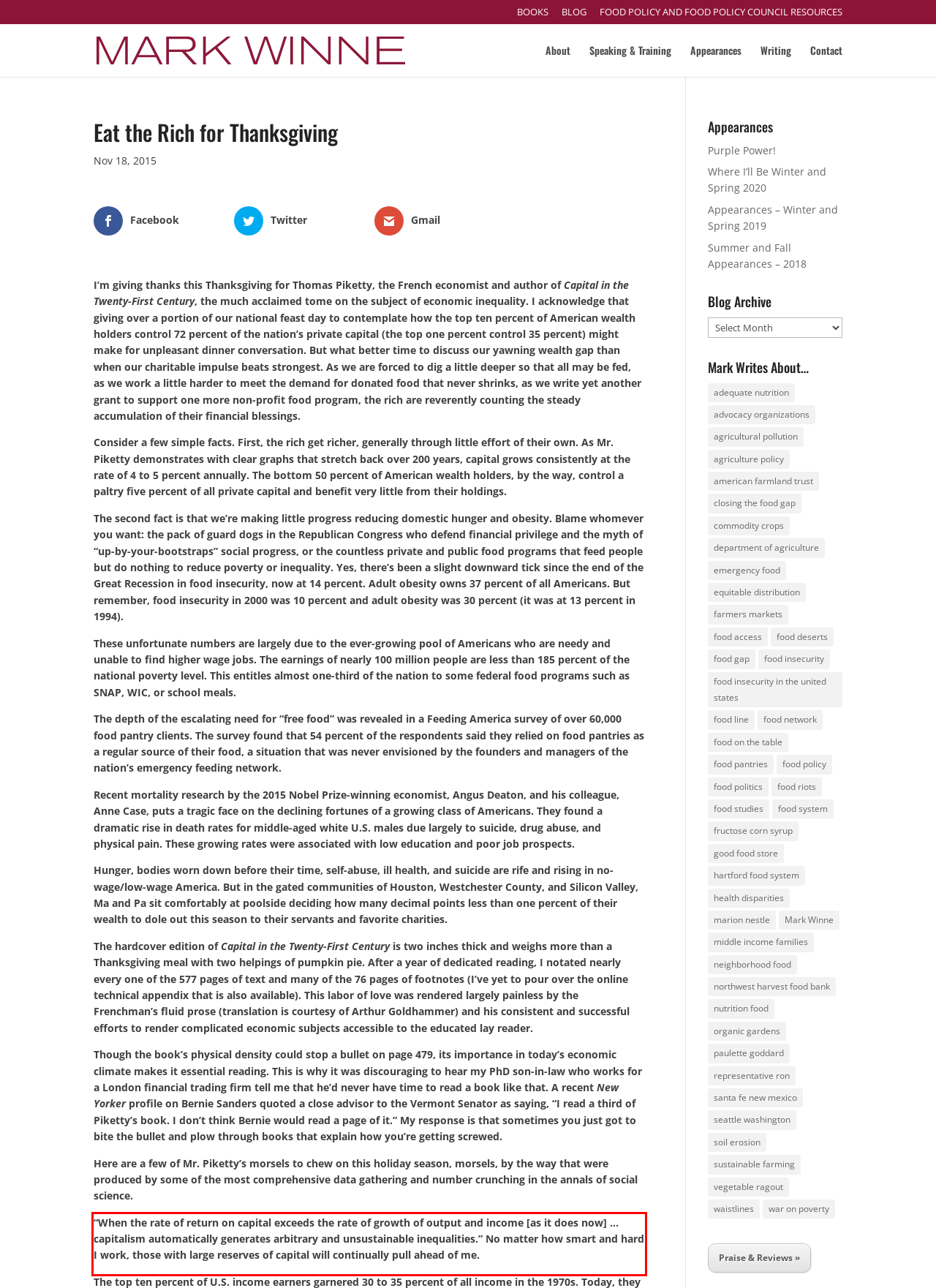Observe the screenshot of the webpage, locate the red bounding box, and extract the text content within it.

“When the rate of return on capital exceeds the rate of growth of output and income [as it does now] …capitalism automatically generates arbitrary and unsustainable inequalities.” No matter how smart and hard I work, those with large reserves of capital will continually pull ahead of me.